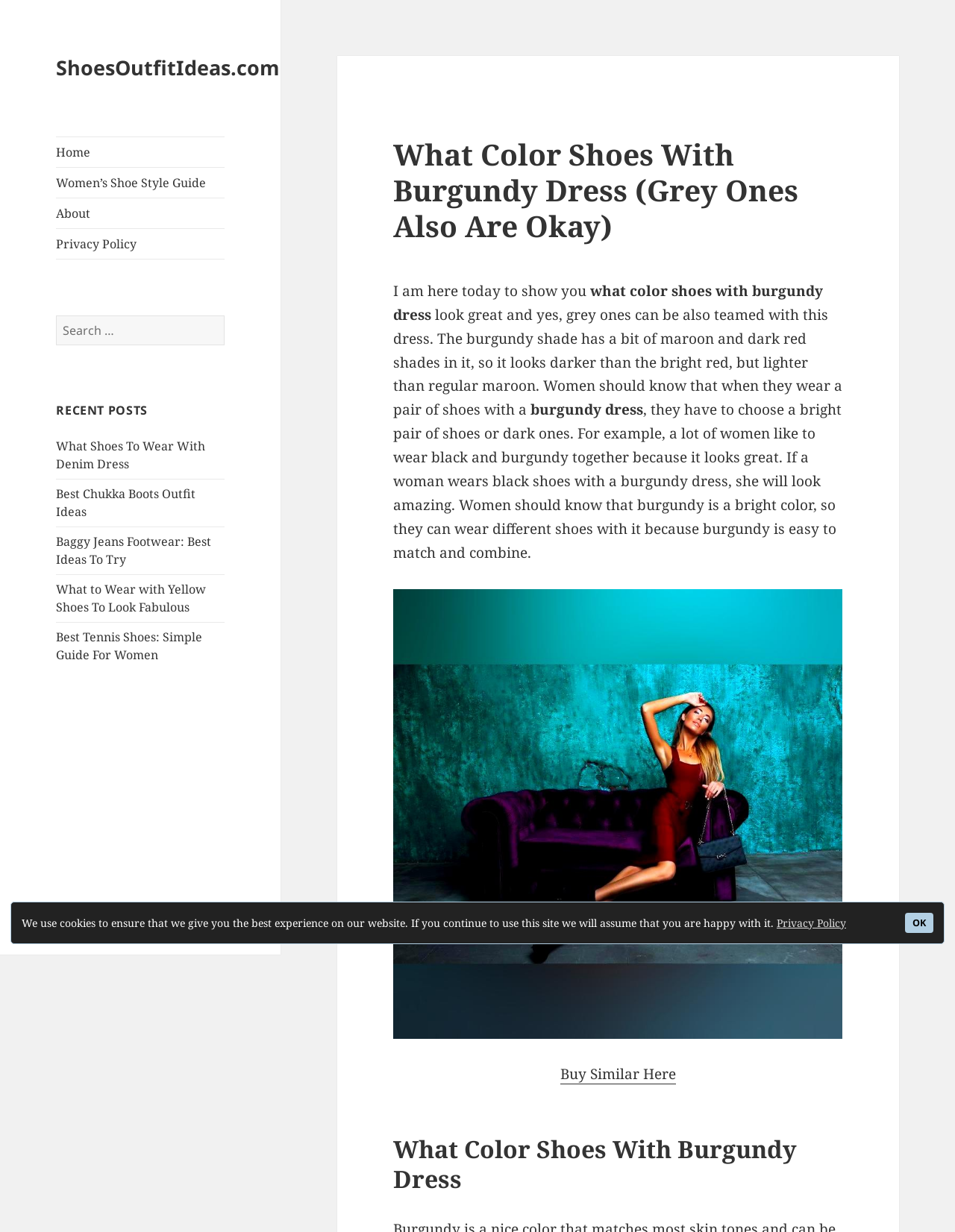How many recent posts are listed?
Provide an in-depth answer to the question, covering all aspects.

The recent posts section is located below the search bar, and it lists 5 recent posts with their titles and links.